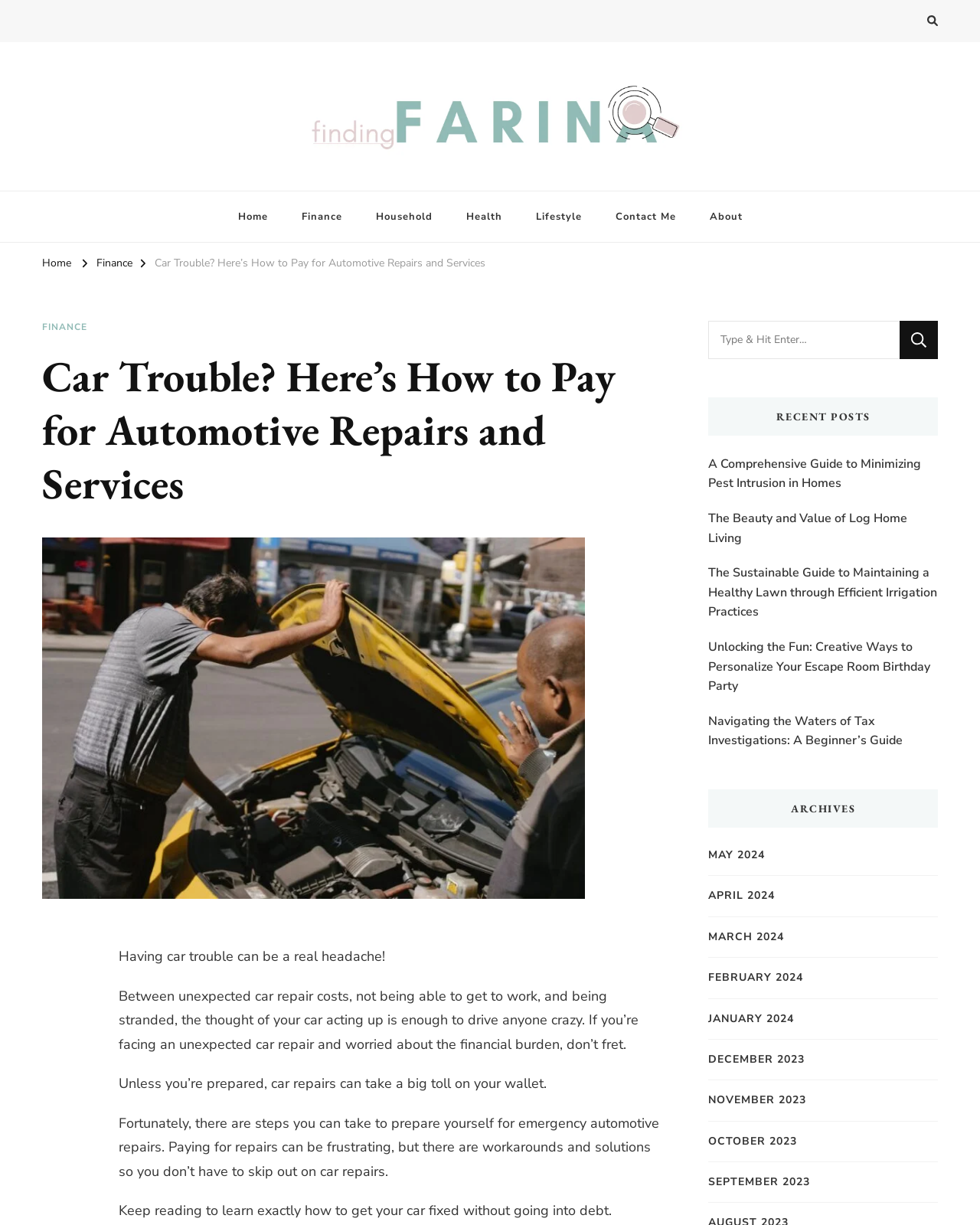Explain the contents of the webpage comprehensively.

This webpage is about car trouble and how to pay for automotive repairs and services. At the top, there is a button and a link to "Finding Farina" with an associated image. Below that, there is a header with links to different categories such as "Home", "Finance", "Household", "Health", "Lifestyle", and "Contact Me". 

The main content of the page is an article about car trouble, with a heading "Car Trouble? Here’s How to Pay for Automotive Repairs and Services". The article starts with a figure and an image that summarizes the content. The text explains the financial burden of car repairs and how to prepare for emergency automotive repairs. 

On the right side of the page, there is a search bar with a button and a heading "RECENT POSTS" that lists several links to recent articles. Below that, there is a heading "ARCHIVES" that lists links to archives by month, from May 2024 to September 2023.